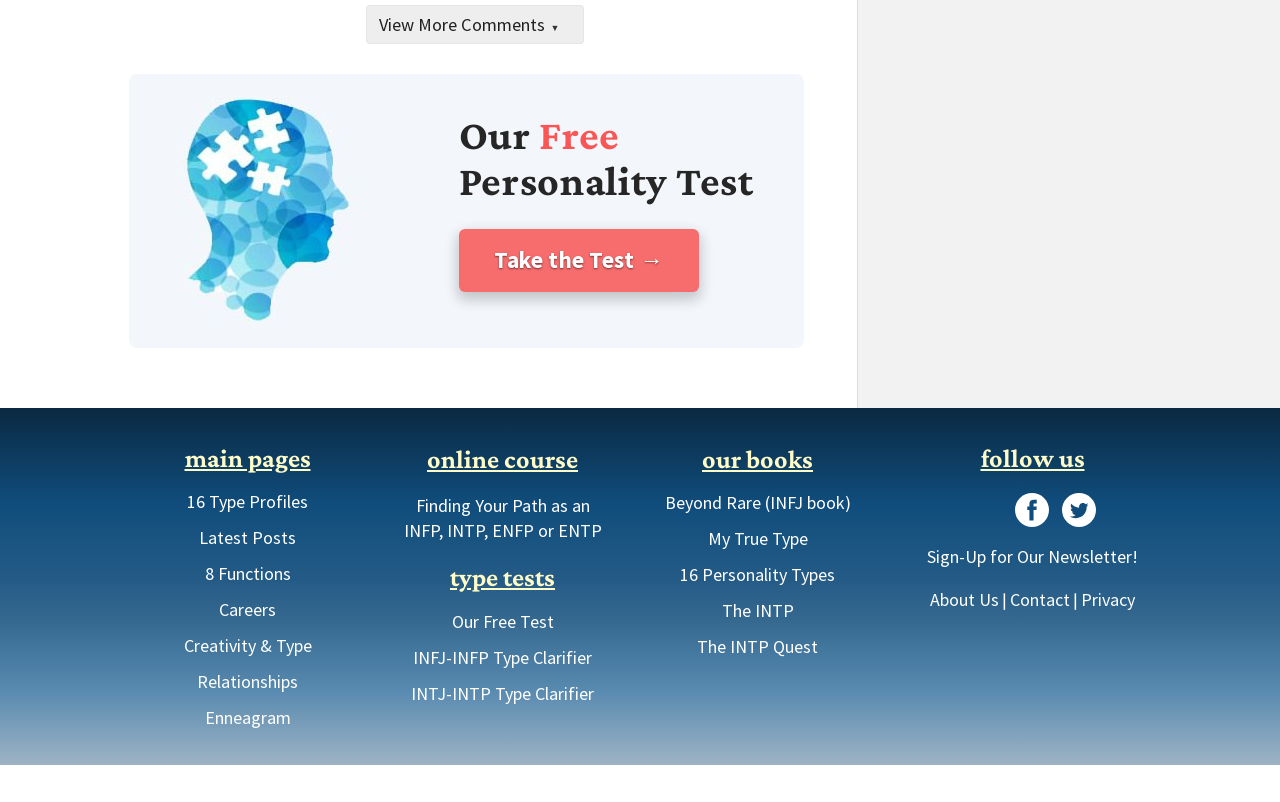How many links are there to learn about specific personality types? Analyze the screenshot and reply with just one word or a short phrase.

4